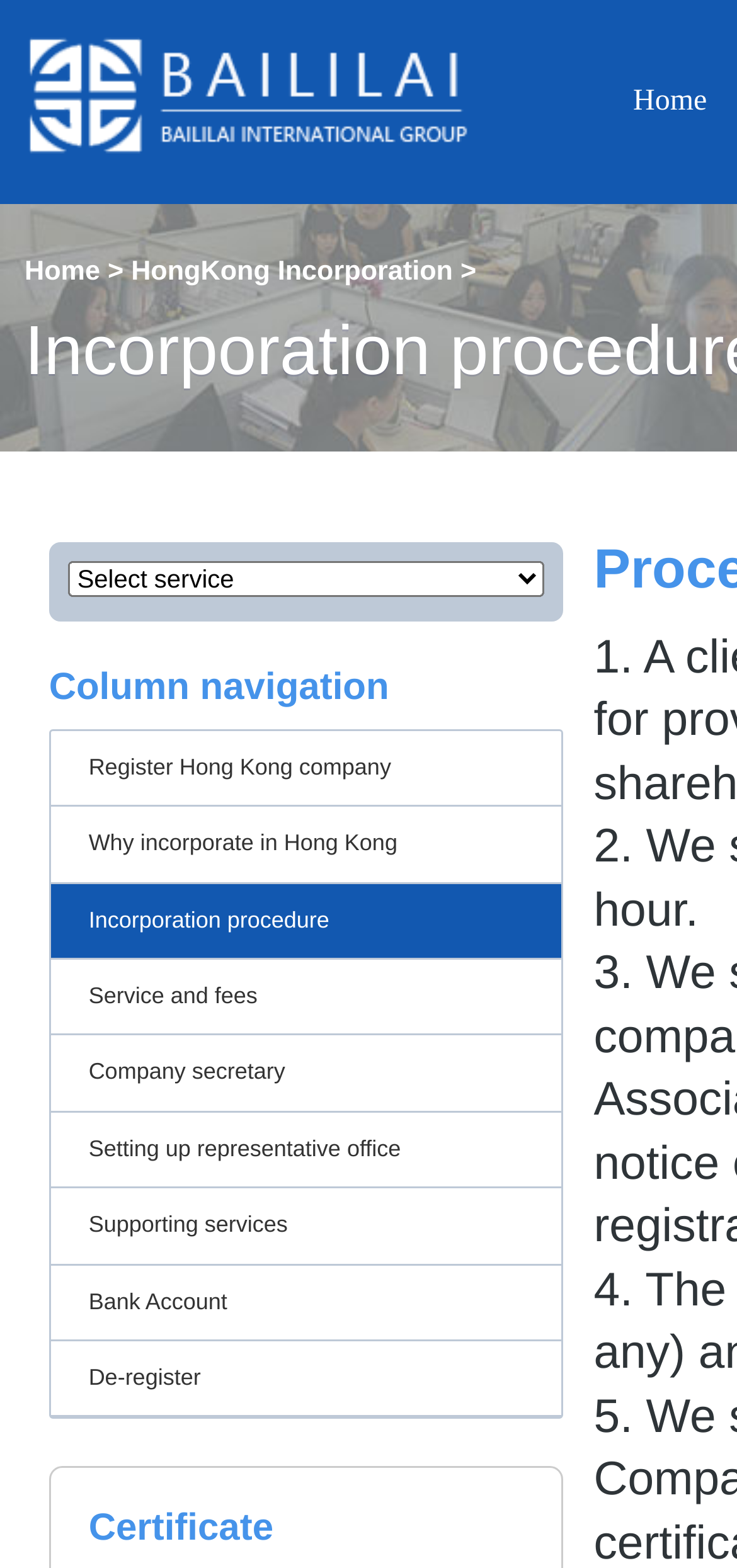Find the bounding box coordinates of the element I should click to carry out the following instruction: "View 'Incorporation procedure'".

[0.069, 0.563, 0.761, 0.612]